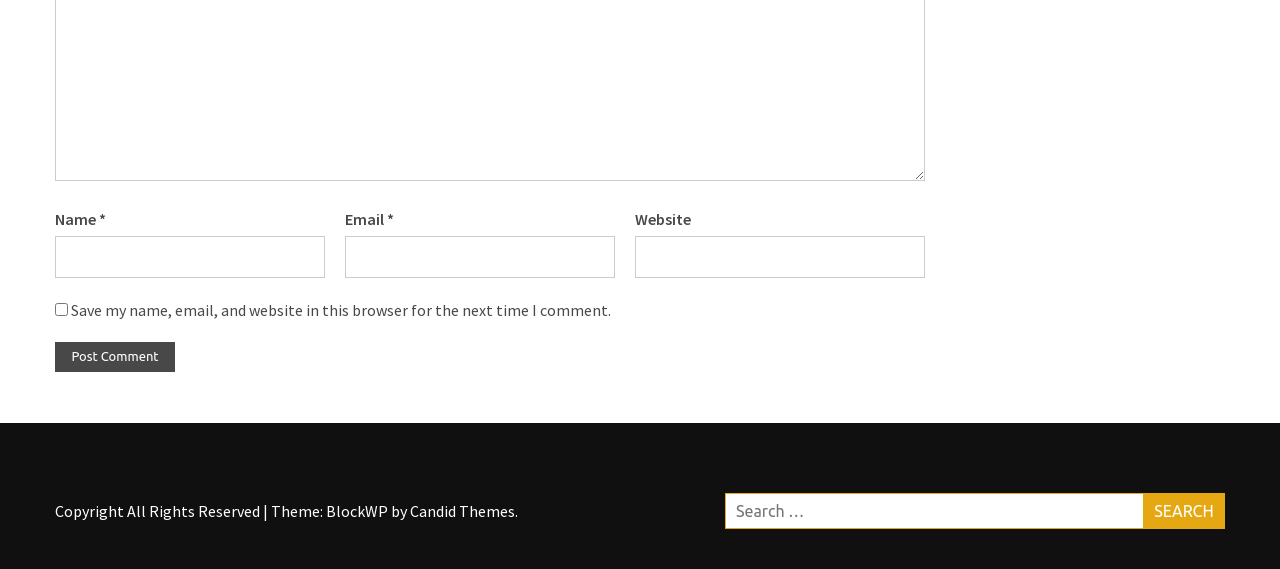Analyze the image and deliver a detailed answer to the question: What is the purpose of the button at the top?

The button with the label 'Post Comment' is located at the top of the form, suggesting that its purpose is to submit the comment after filling in the required information.